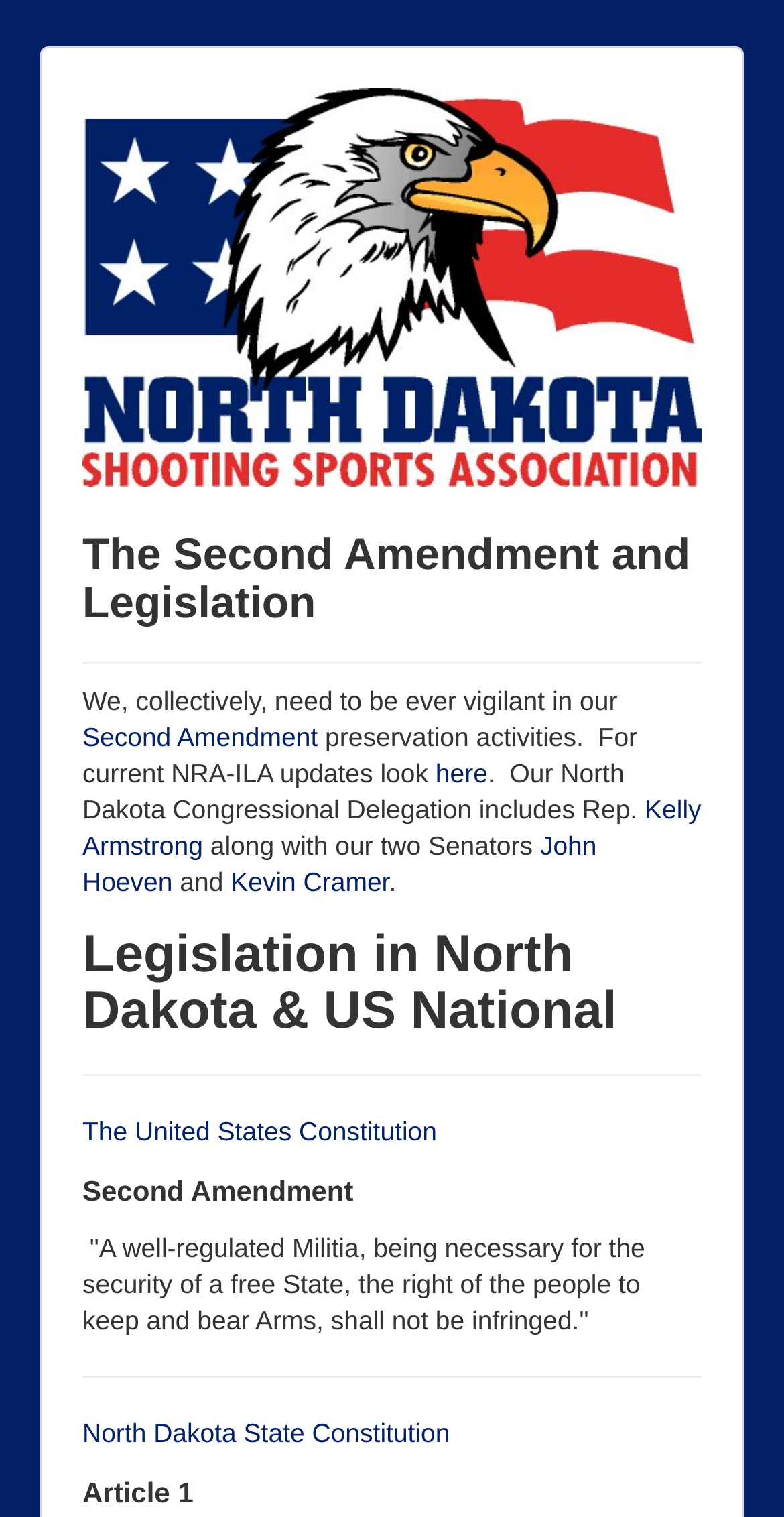Could you locate the bounding box coordinates for the section that should be clicked to accomplish this task: "Learn about the United States Constitution".

[0.105, 0.736, 0.557, 0.756]